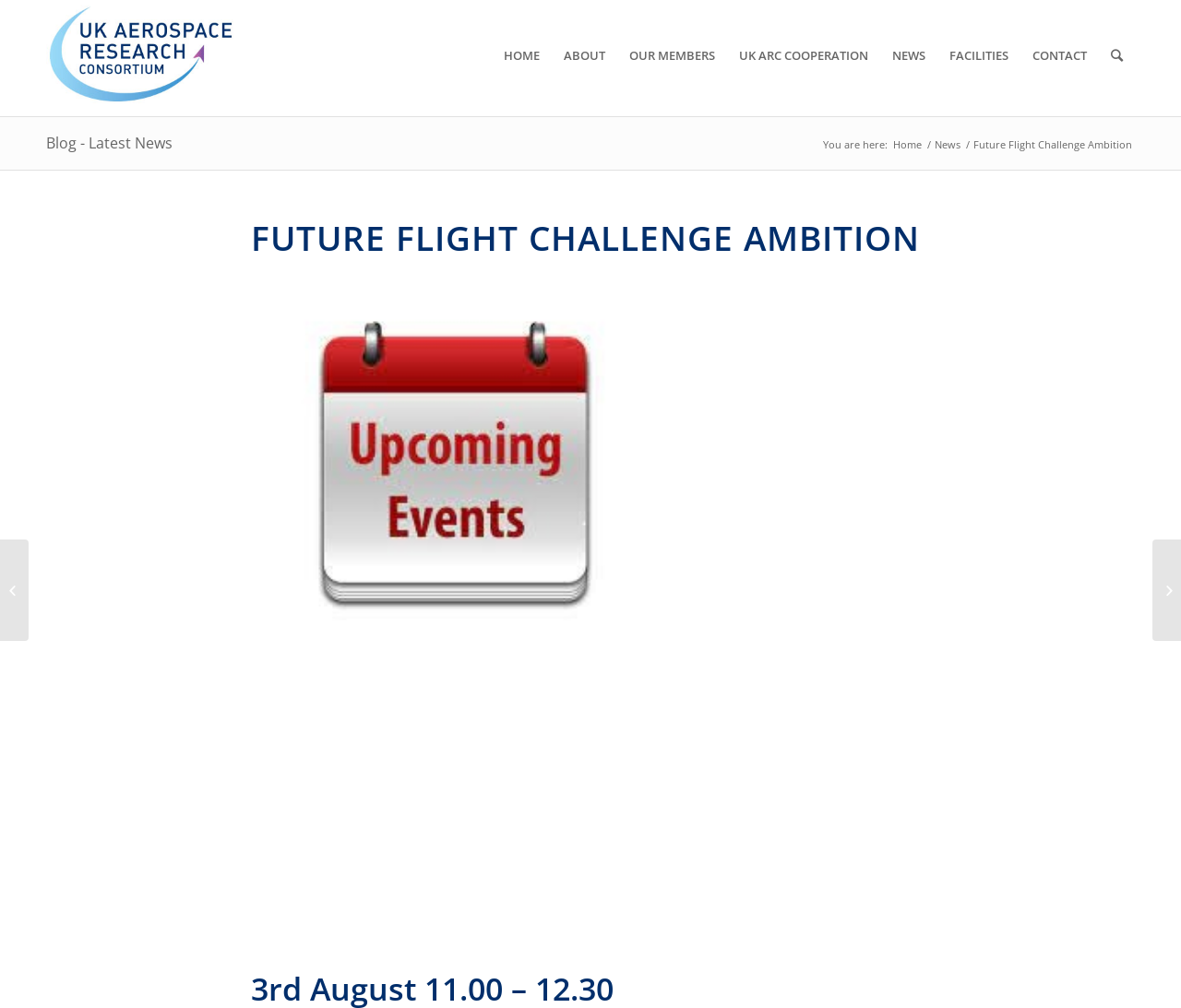Offer an in-depth caption of the entire webpage.

The webpage is about the Future Flight Challenge Ambition, a UK Aerospace Research Consortium initiative. At the top left, there is a logo of the UK Aerospace Research Consortium, accompanied by a link to the consortium's website. 

To the right of the logo, there is a navigation menu with links to various sections of the website, including HOME, ABOUT, OUR MEMBERS, UK ARC COOPERATION, NEWS, FACILITIES, and CONTACT. 

Below the navigation menu, there is a breadcrumb trail indicating the current page's location, with links to Home and News. The current page is titled "Future Flight Challenge Ambition", which is also a heading on the page. 

The main content of the page is divided into two sections. On the left, there is a section with a heading "FUTURE FLIGHT CHALLENGE AMBITION" and a link with the same title. Below the heading, there is an icon and a subheading "3rd August 11.00 – 12.30". 

On the right, there are two links to webinars, one titled "WEBINAR – An introduction to the Future Flight Challenge for academic..." and the other titled "Flyzero six months on – Webinar". The first link has a table layout with some content, but the exact details are not specified.